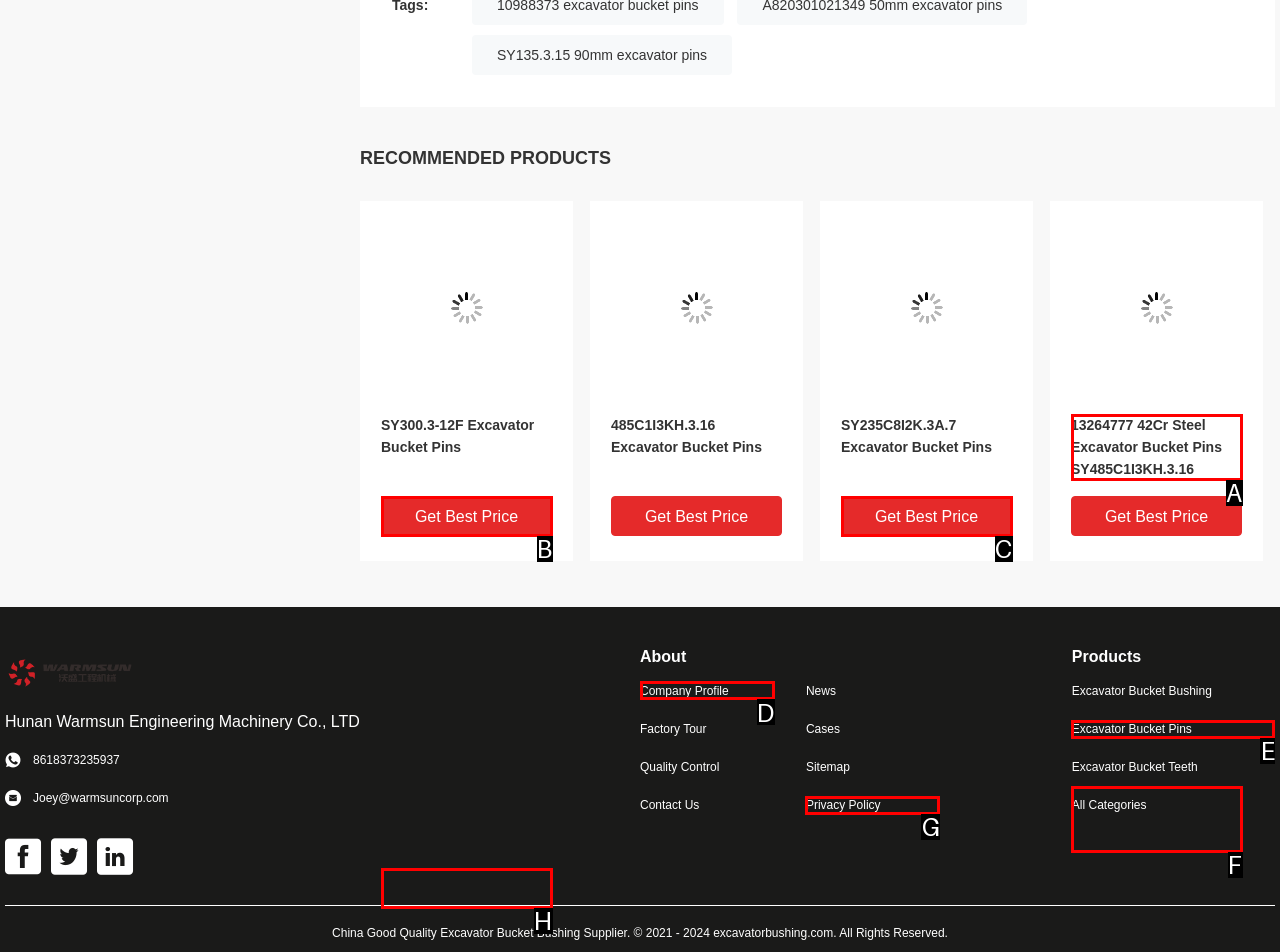Given the task: Click on the link to learn about individuals from several groups of extraterrestrials who have lived and or still live on Earth, tell me which HTML element to click on.
Answer with the letter of the correct option from the given choices.

None